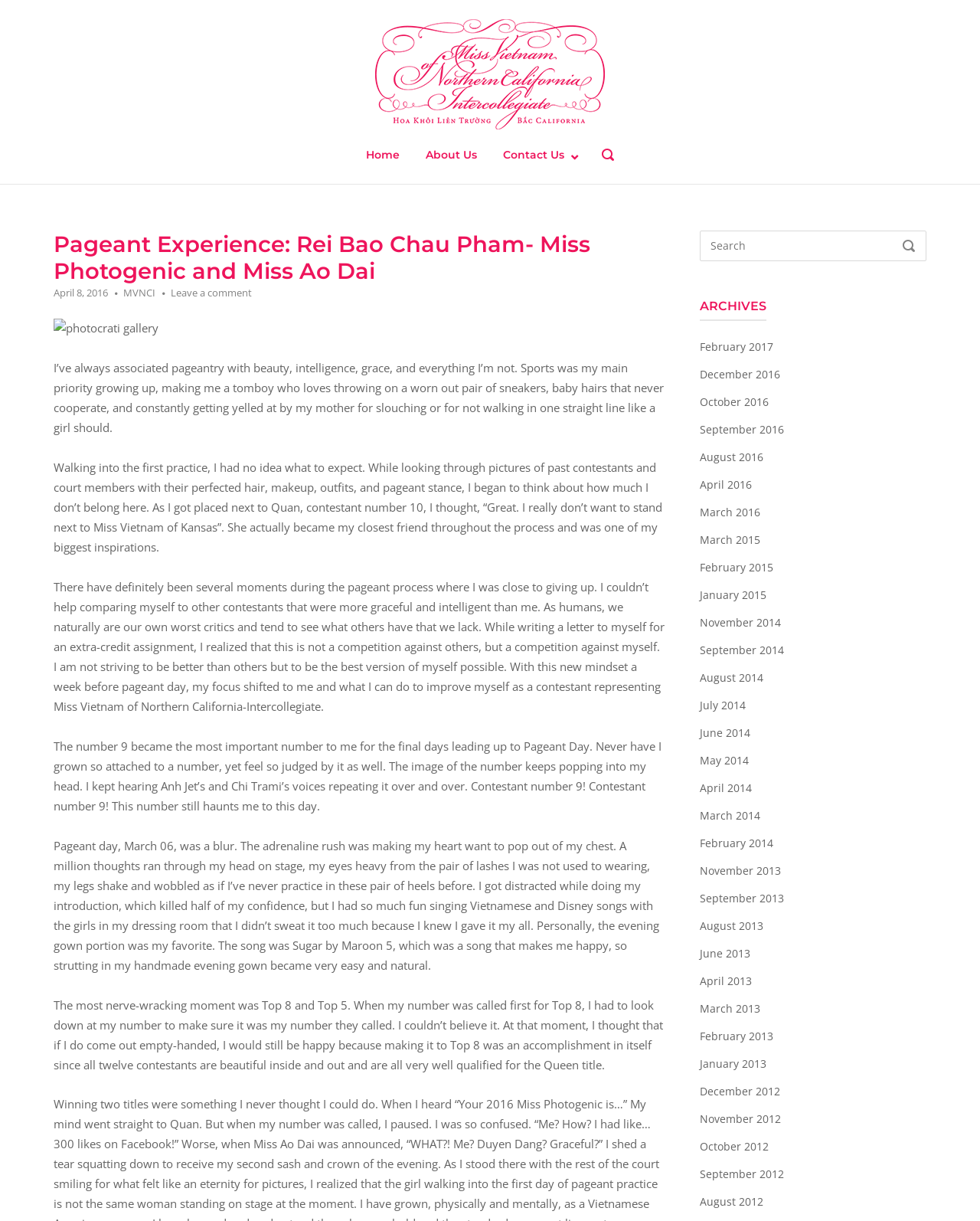Carefully examine the image and provide an in-depth answer to the question: What is the number of the contestant?

The number of the contestant is mentioned several times in the text, such as 'The number 9 became the most important number to me for the final days leading up to Pageant Day.' and 'When my number was called first for Top 8, I had to look down at my number to make sure it was my number they called.' which are located in the middle of the webpage.